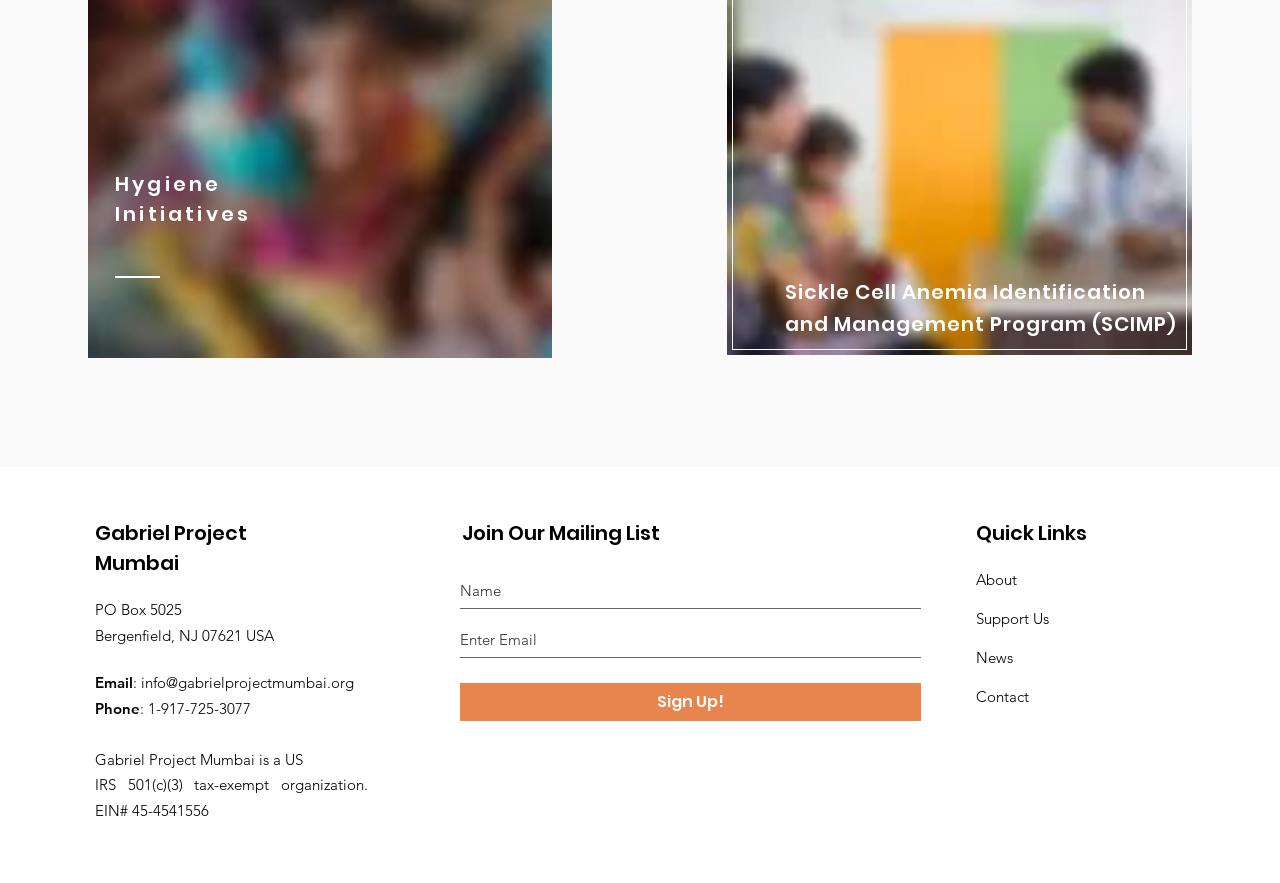Give a one-word or phrase response to the following question: What is the email address of the organization?

info@gabrielprojectmumbai.org